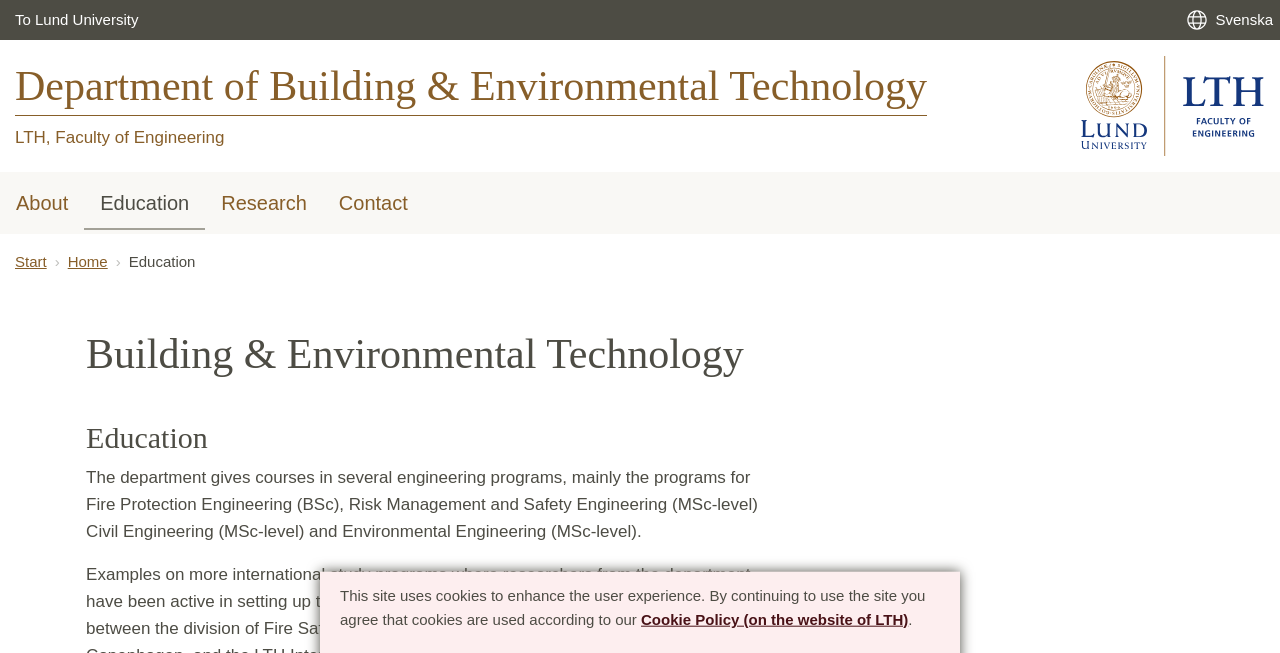What programs does the department offer courses in?
Based on the screenshot, respond with a single word or phrase.

Fire Protection, Risk Management, Civil Engineering, Environmental Engineering